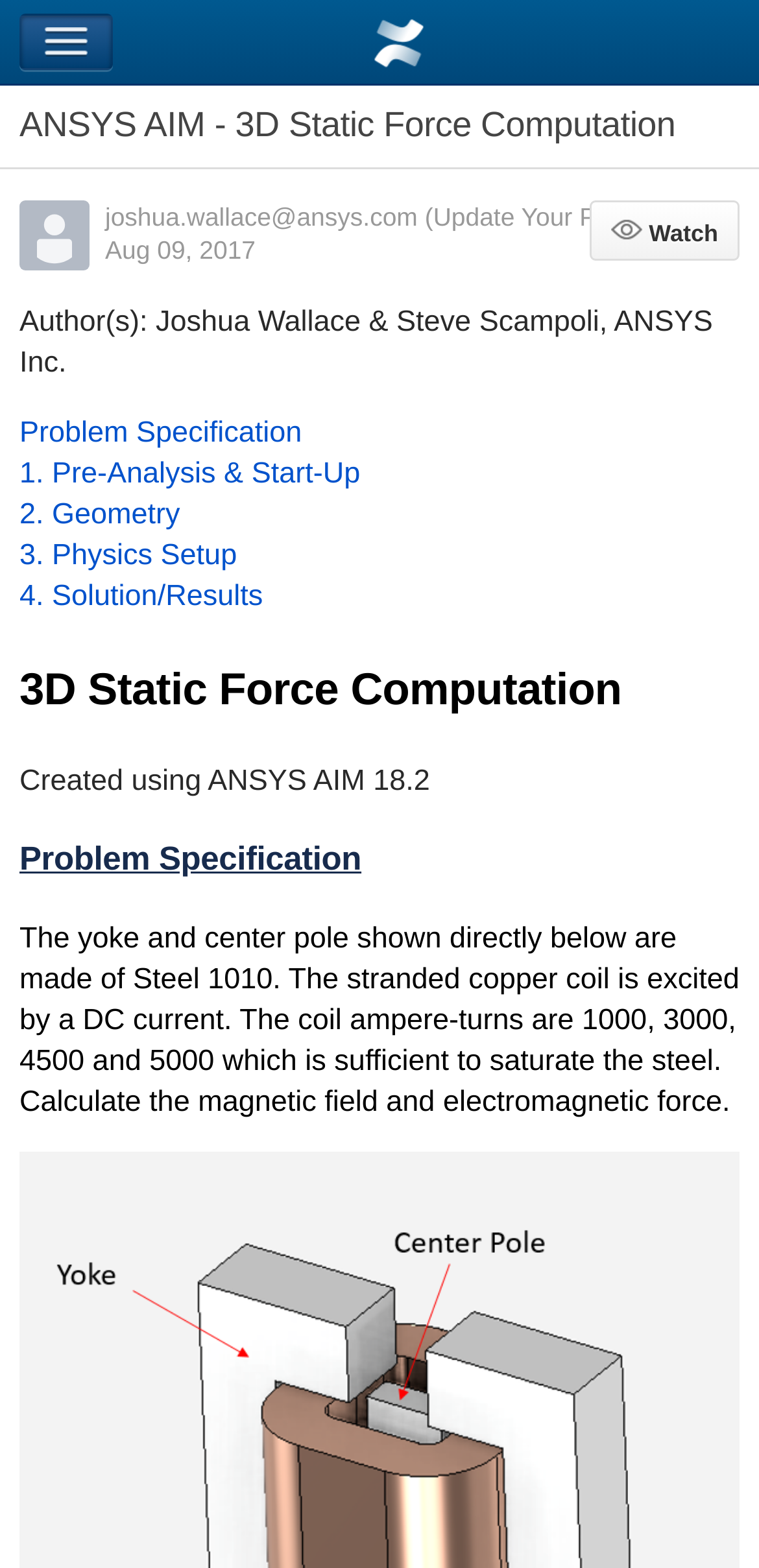What is the date of the article?
Refer to the image and give a detailed response to the question.

The date of the article can be found in the link 'Aug 09, 2017' which is located below the author's avatar.